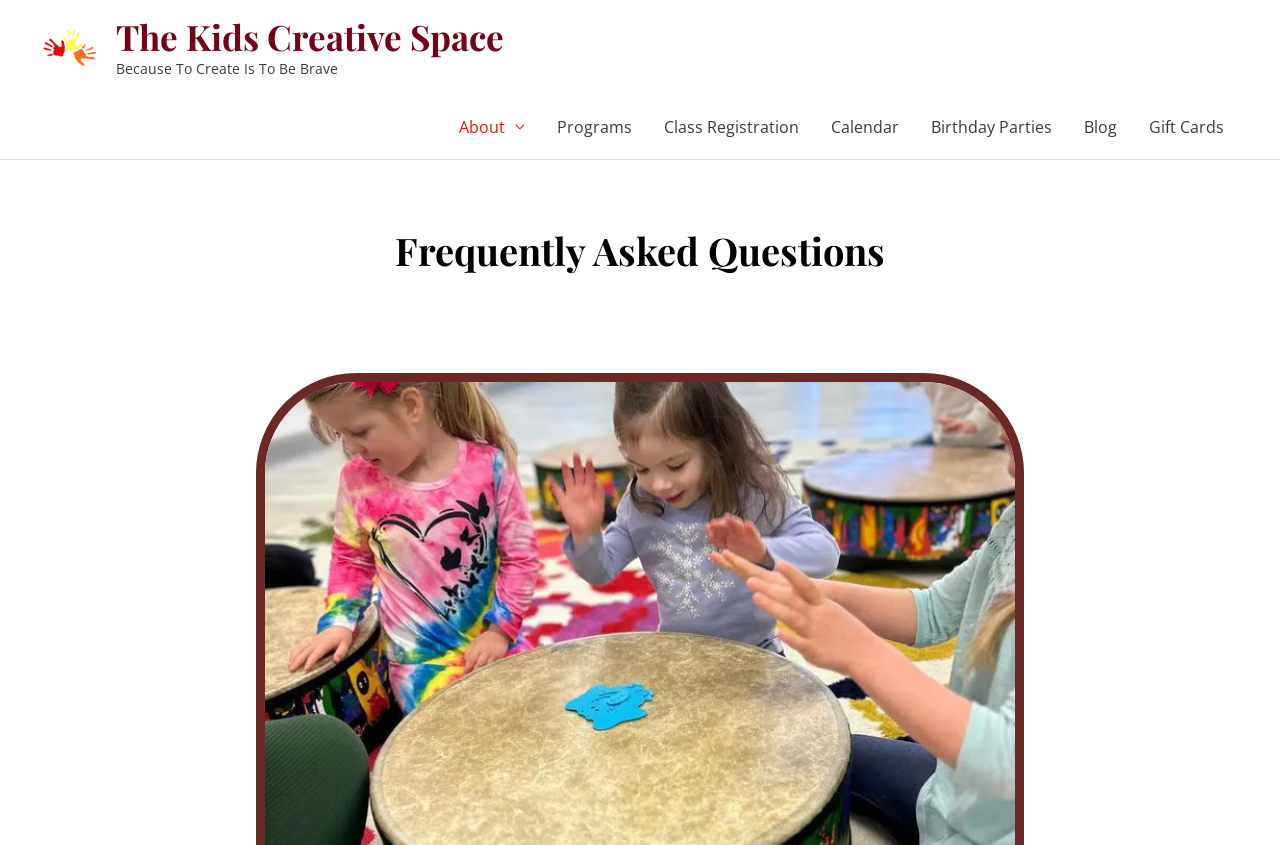Find and provide the bounding box coordinates for the UI element described with: "The Kids Creative Space".

[0.091, 0.015, 0.394, 0.071]